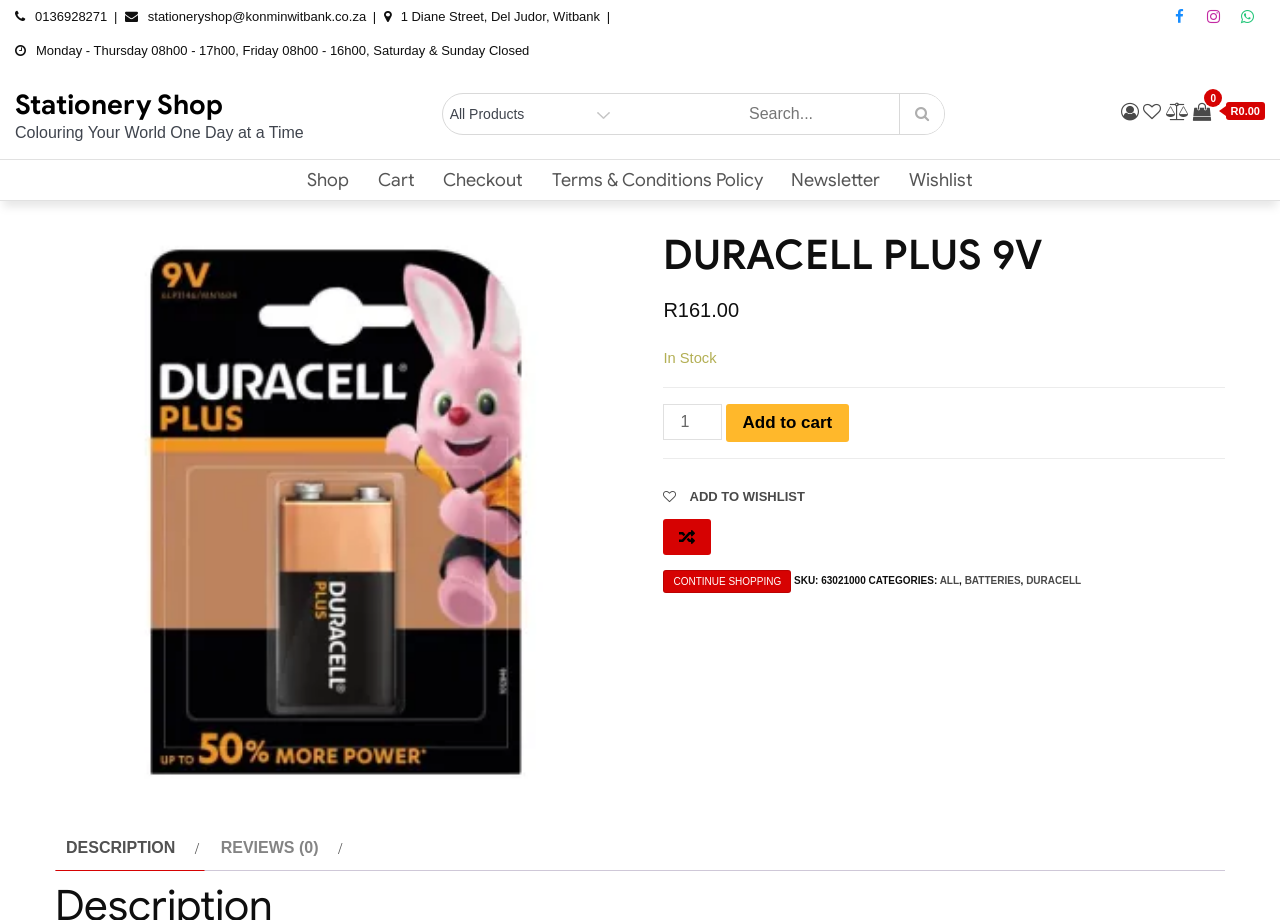What is the purpose of the button with the cart icon?
Please respond to the question with a detailed and informative answer.

The purpose of the button with the cart icon can be determined by looking at the button's label, which says 'Add to cart', indicating that it is used to add the product to the shopping cart.